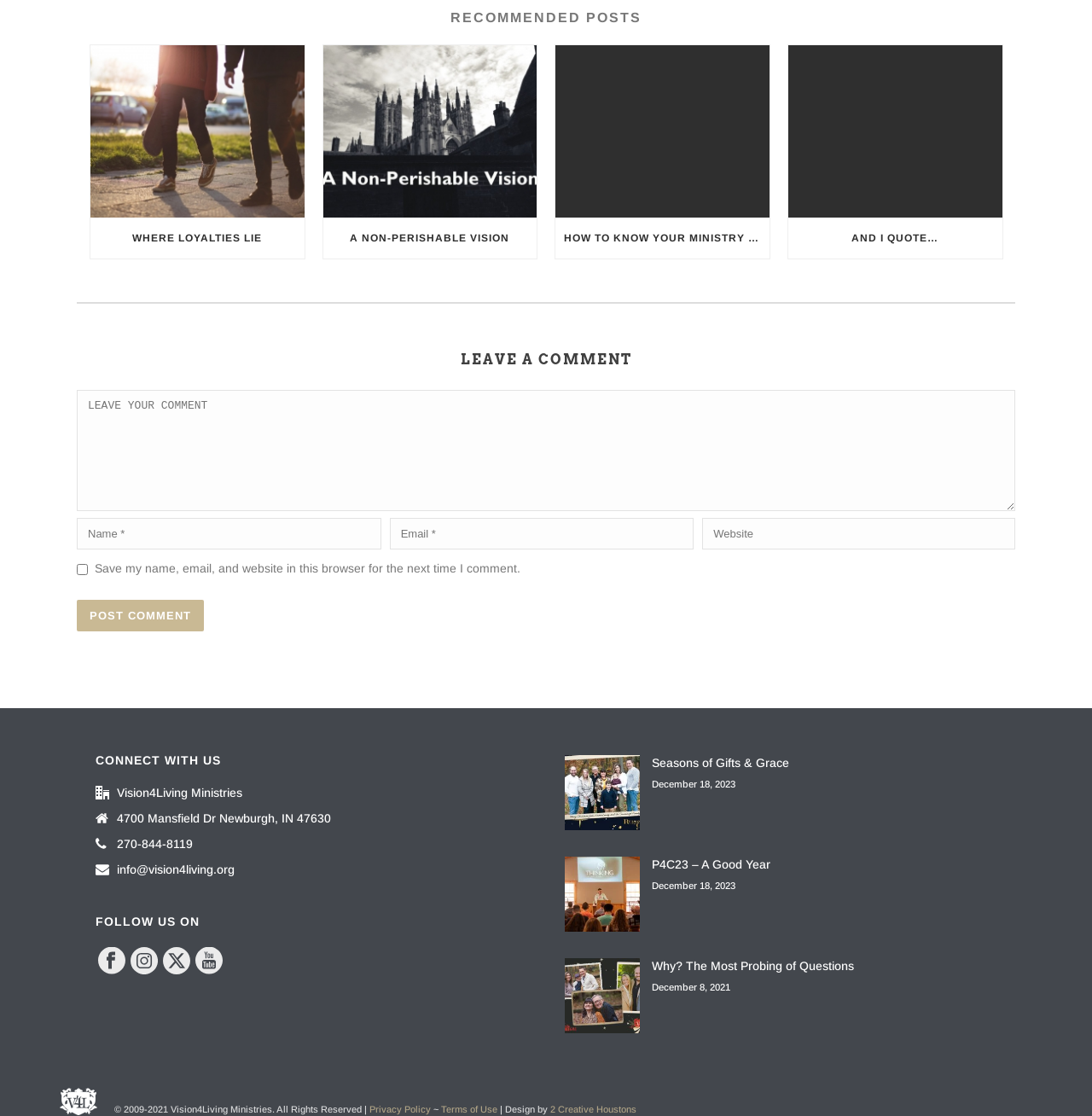What is the purpose of the textbox with the label 'LEAVE YOUR COMMENT'?
Can you give a detailed and elaborate answer to the question?

The textbox with the label 'LEAVE YOUR COMMENT' is a required field where users can input their comments. It is located below the 'LEAVE A COMMENT' heading and is part of the comment submission form.